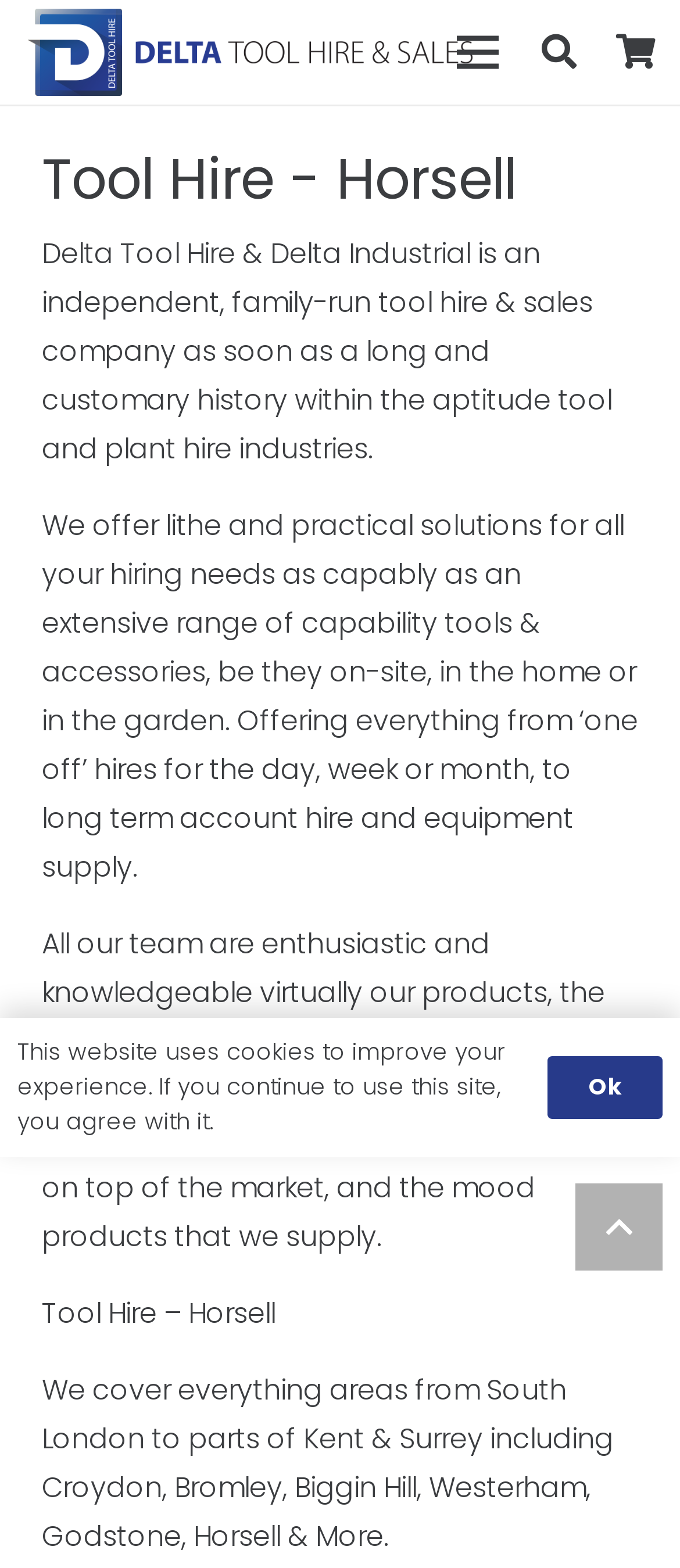Provide your answer to the question using just one word or phrase: What is the name of the company?

Delta Tool Hire & Sales